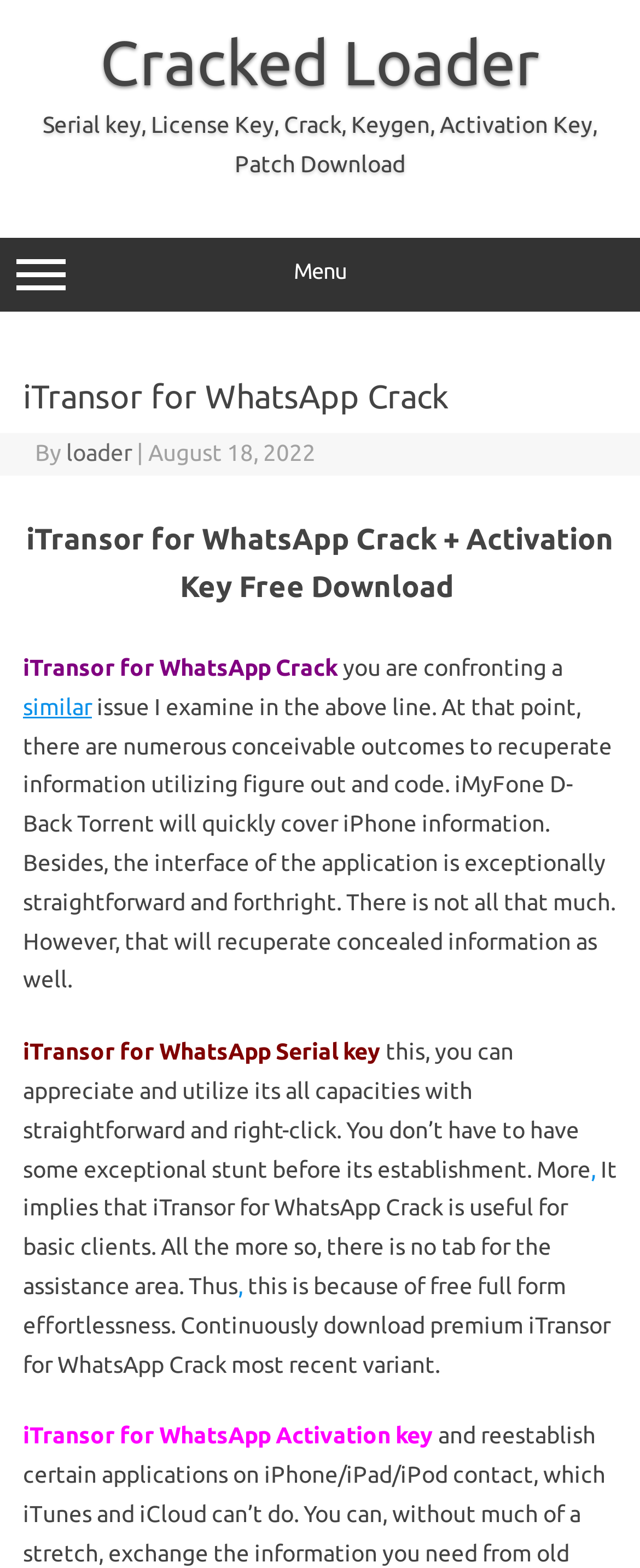Using the element description: "Cracked Loader", determine the bounding box coordinates for the specified UI element. The coordinates should be four float numbers between 0 and 1, [left, top, right, bottom].

[0.156, 0.018, 0.844, 0.062]